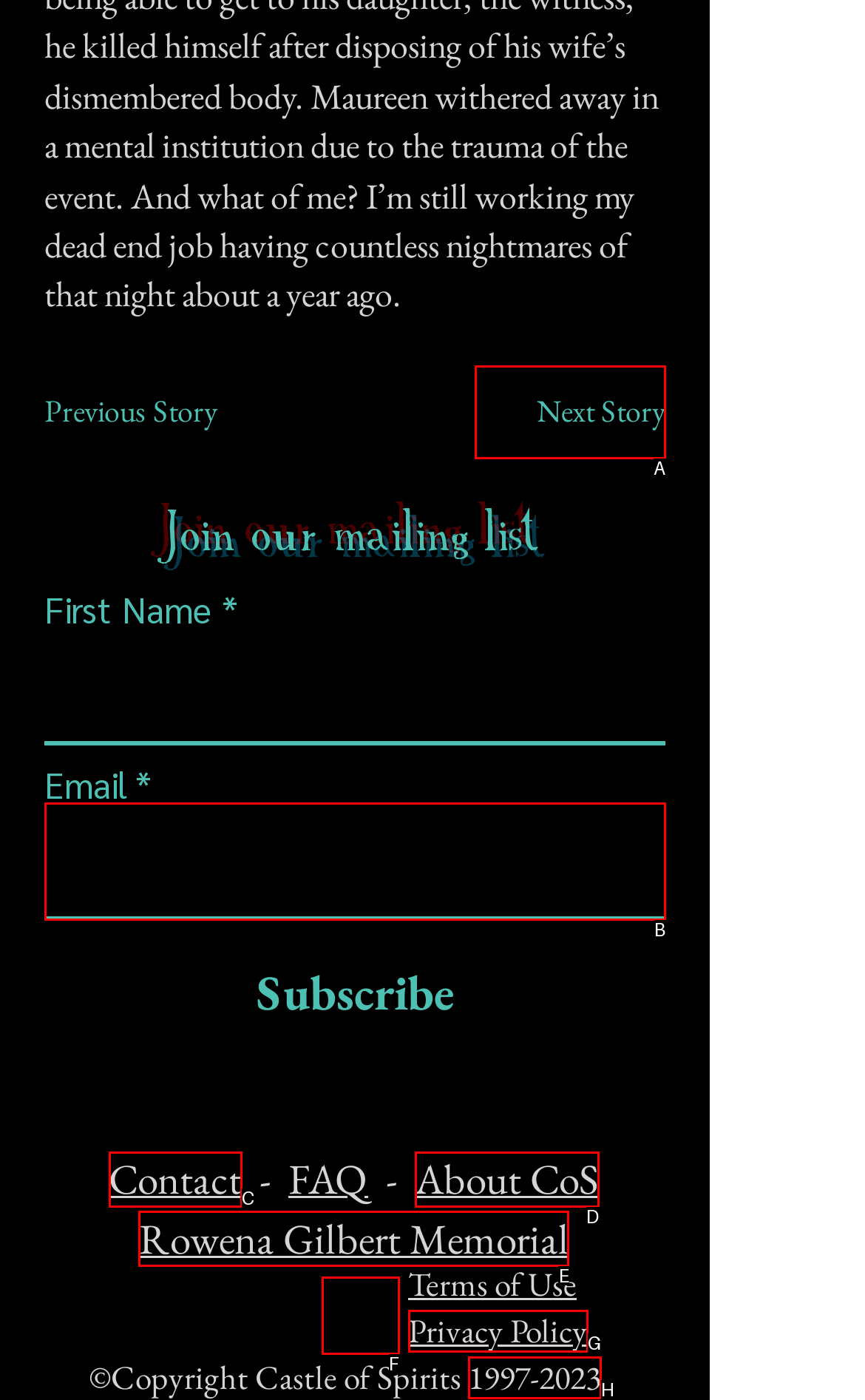Find the HTML element that matches the description: Privacy Policy
Respond with the corresponding letter from the choices provided.

G